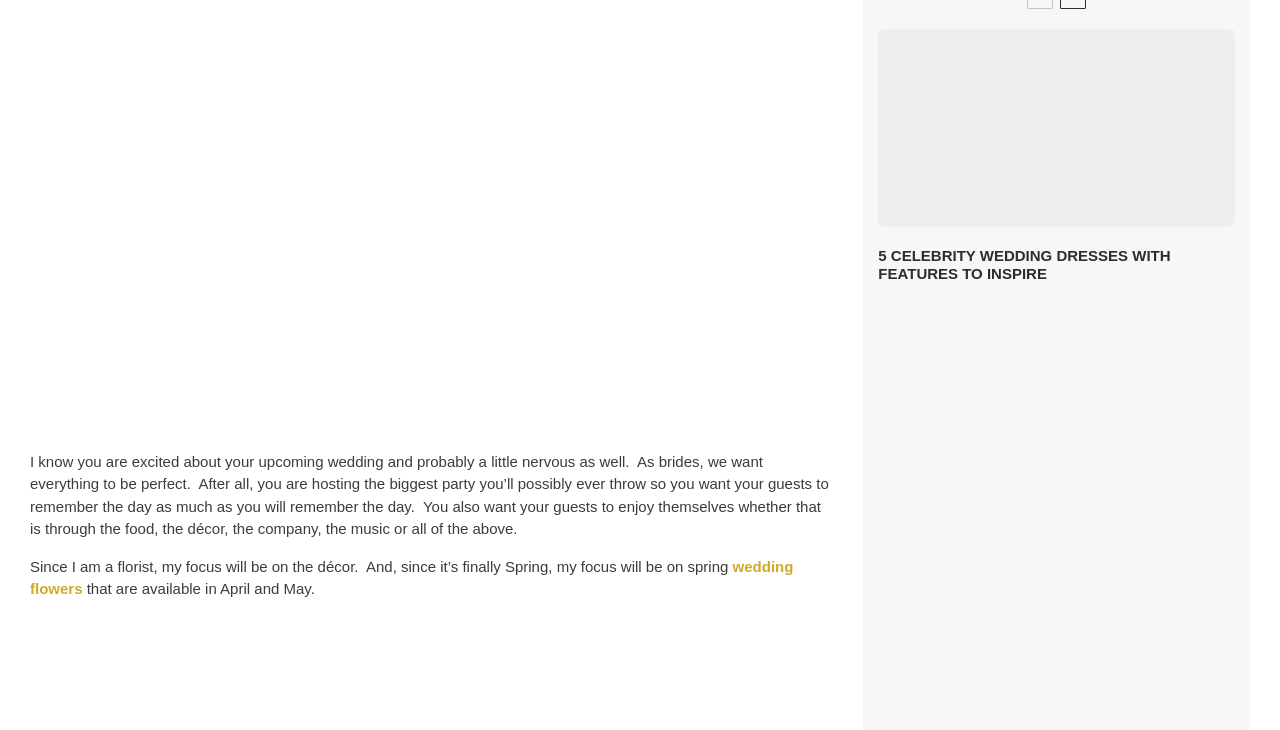Determine the bounding box coordinates of the element that should be clicked to execute the following command: "Read the article about 10 unique men’s wedding band styles".

[0.753, 0.952, 0.965, 0.97]